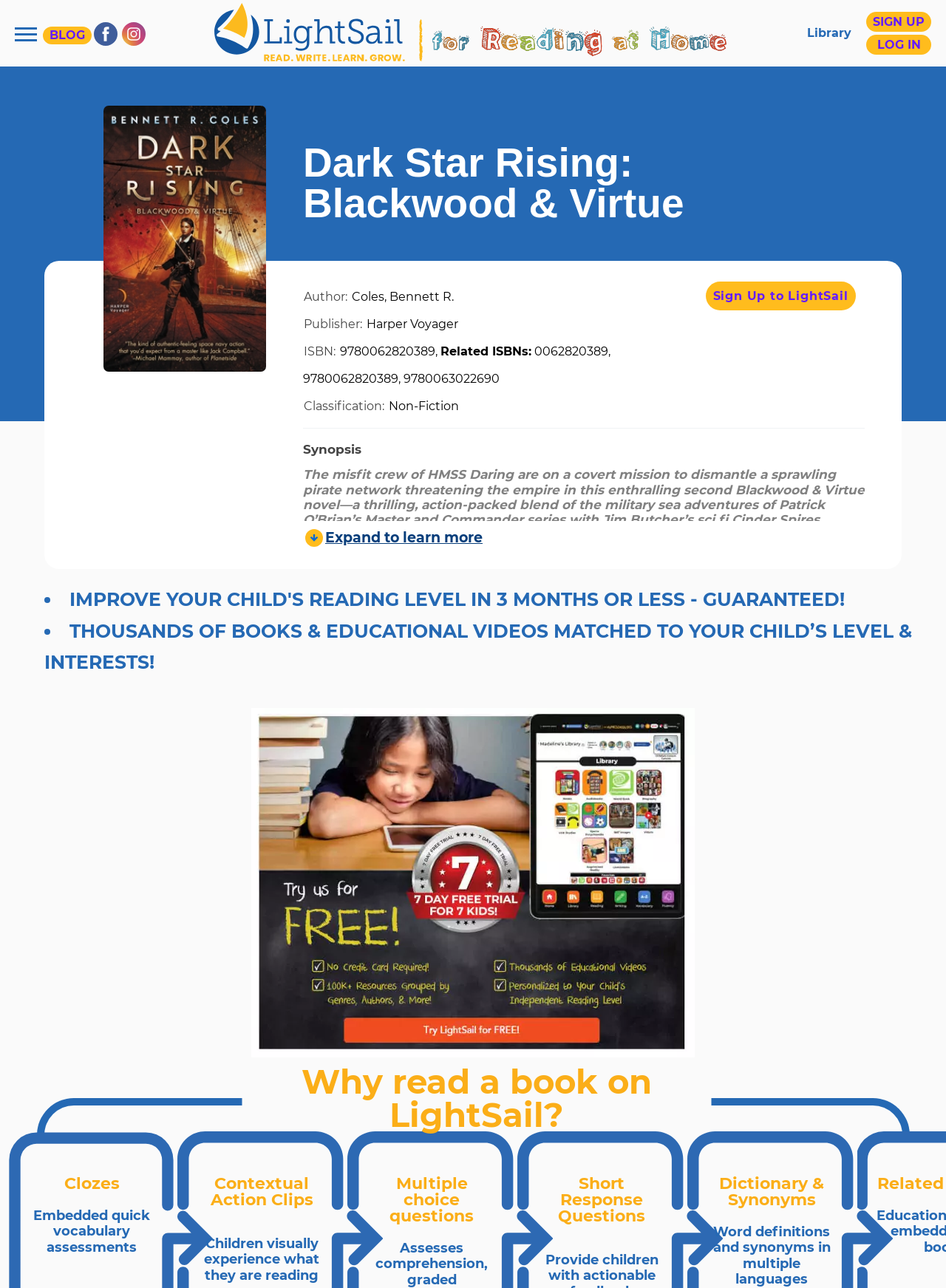Using the information in the image, give a comprehensive answer to the question: 
What is the ISBN of the book?

I found the ISBN of the book by looking at the table element that contains the book's details, specifically the row that has the label 'ISBN:' and the corresponding value '9780062820389, Related ISBNs: 0062820389, 9780062820389, 9780063022690'.